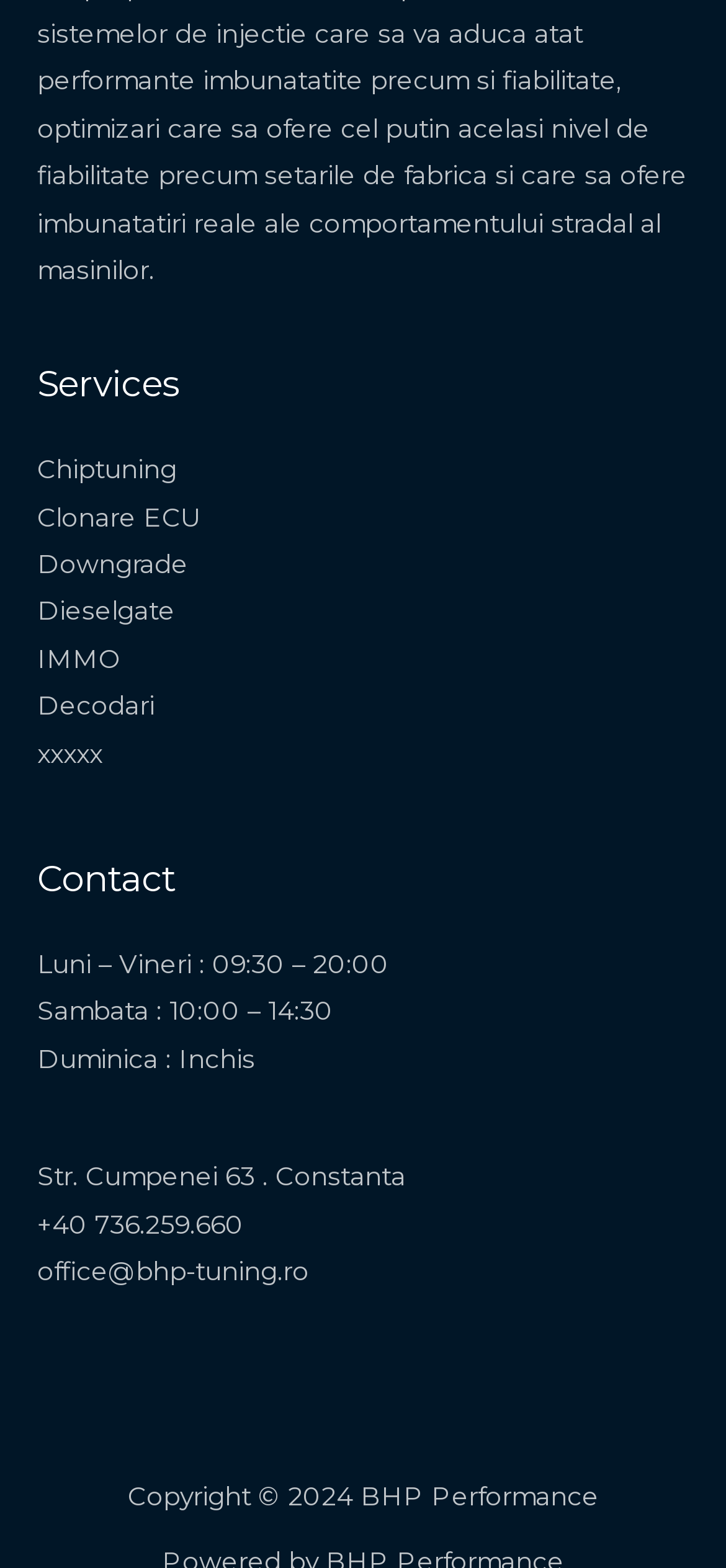Given the element description, predict the bounding box coordinates in the format (top-left x, top-left y, bottom-right x, bottom-right y), using floating point numbers between 0 and 1: Clonare ECU

[0.051, 0.32, 0.274, 0.339]